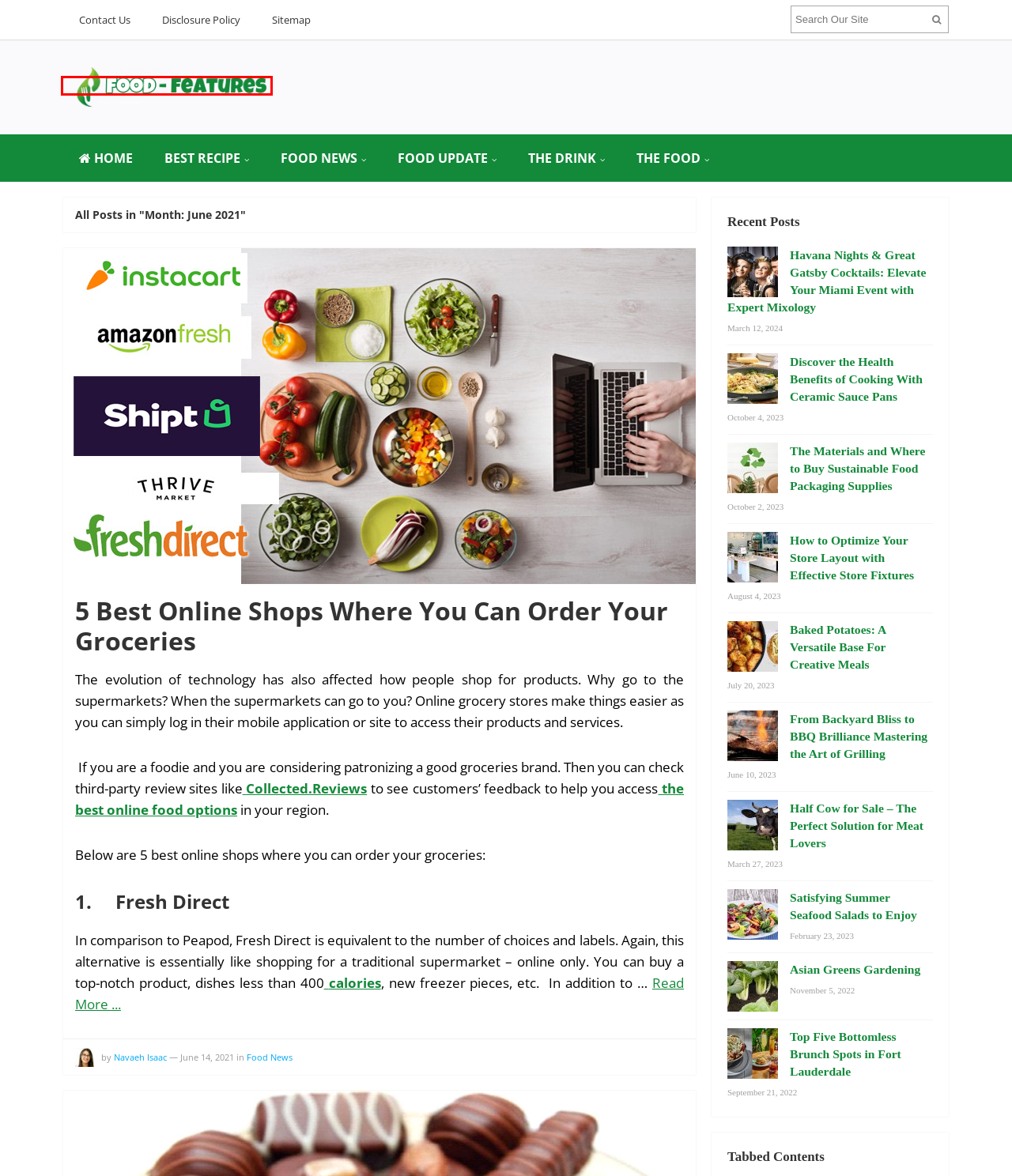You have a screenshot of a webpage with a red rectangle bounding box. Identify the best webpage description that corresponds to the new webpage after clicking the element within the red bounding box. Here are the candidates:
A. Navaeh Isaac | foodfeatures.net
B. Sitemap | foodfeatures.net
C. From Backyard Bliss to BBQ Brilliance Mastering the Art of Grilling | foodfeatures.net
D. How to Optimize Your Store Layout with Effective Store Fixtures | foodfeatures.net
E. THE FOOD | foodfeatures.net
F. 5 Best Online Shops Where You Can Order Your Groceries | foodfeatures.net
G. foodfeatures.net
H. Disclosure Policy | foodfeatures.net

G